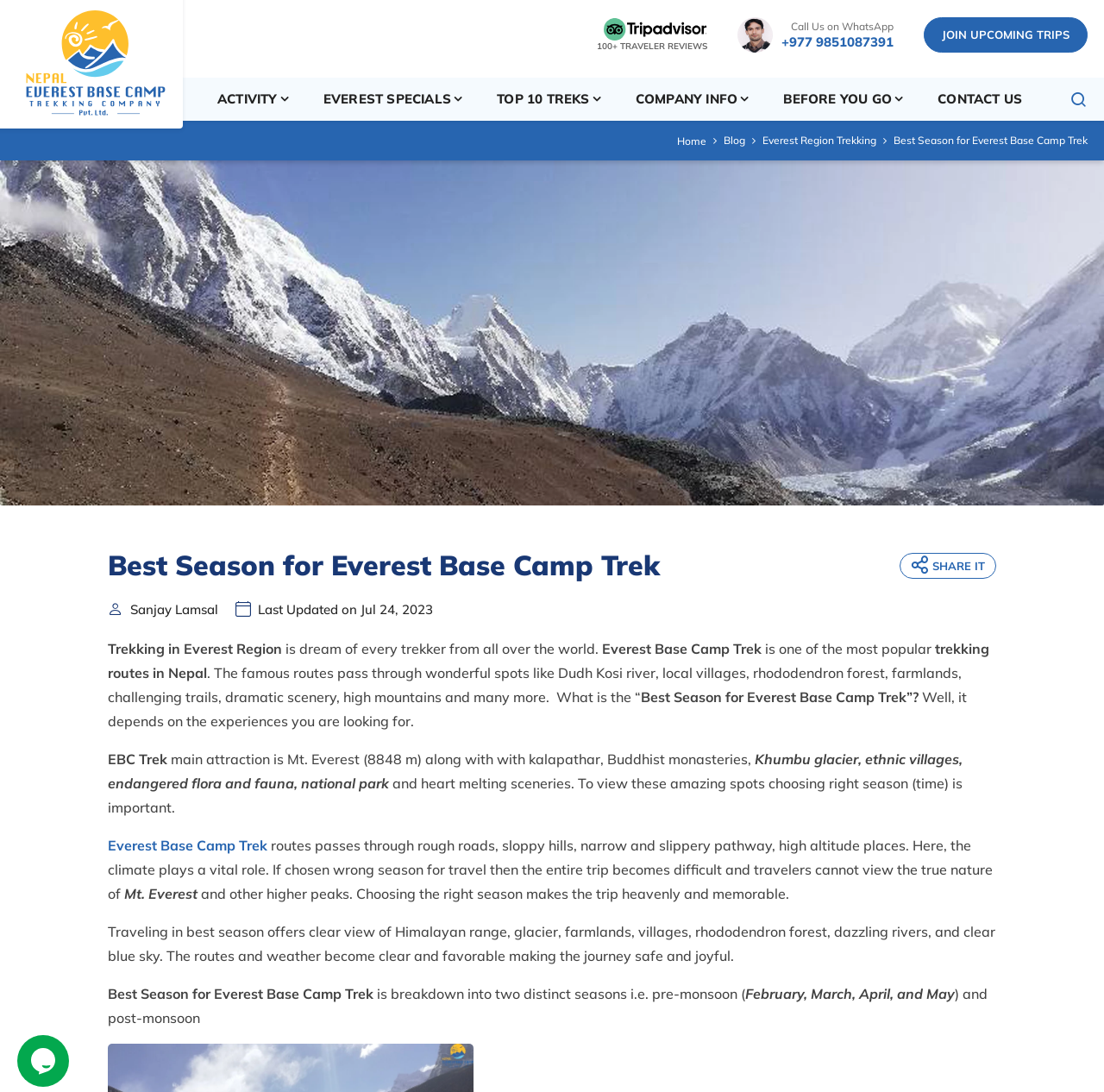Respond to the question with just a single word or phrase: 
What is the best season for Everest Base Camp Trek?

September to May